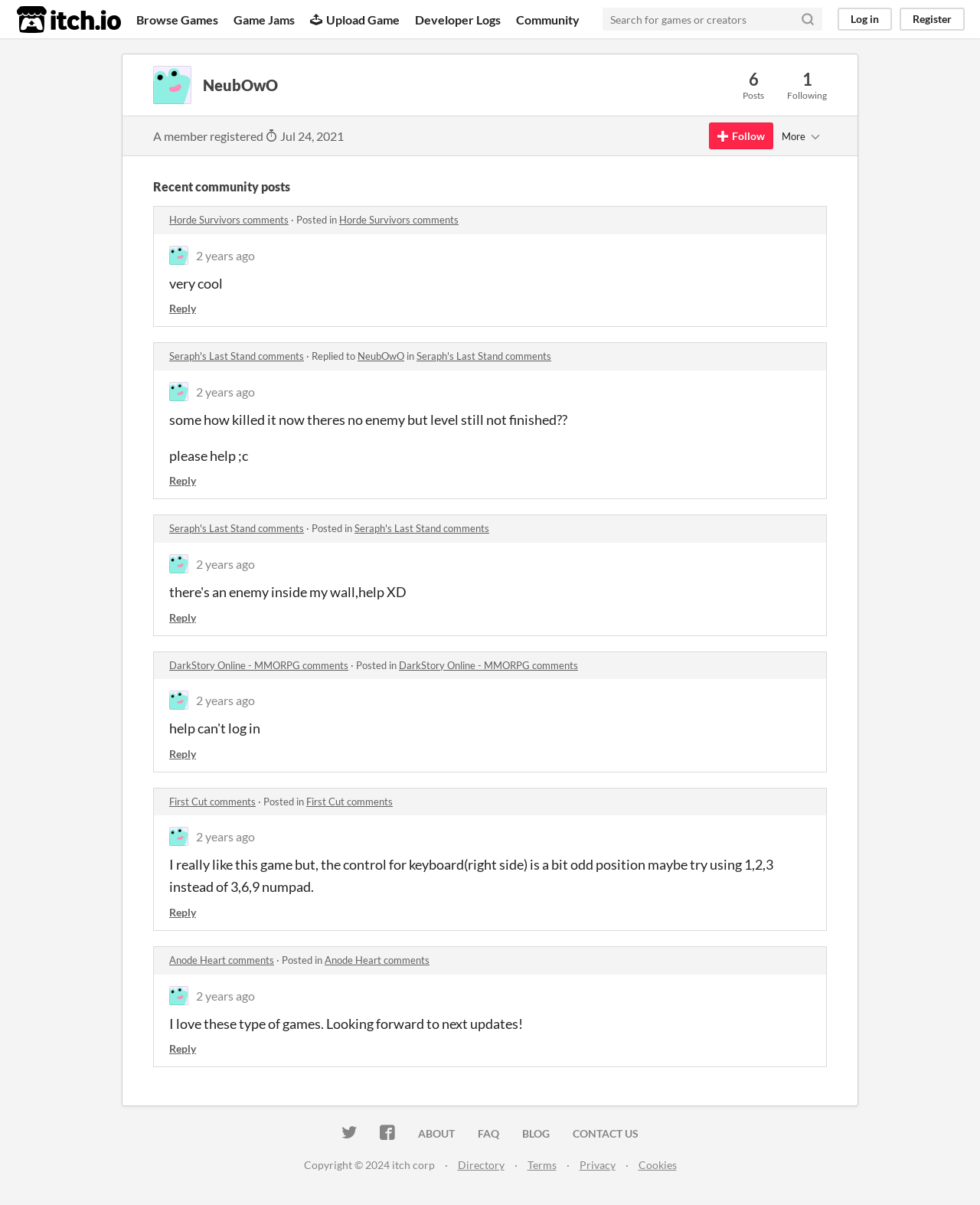What can be searched on this website?
Using the information from the image, give a concise answer in one word or a short phrase.

games or creators